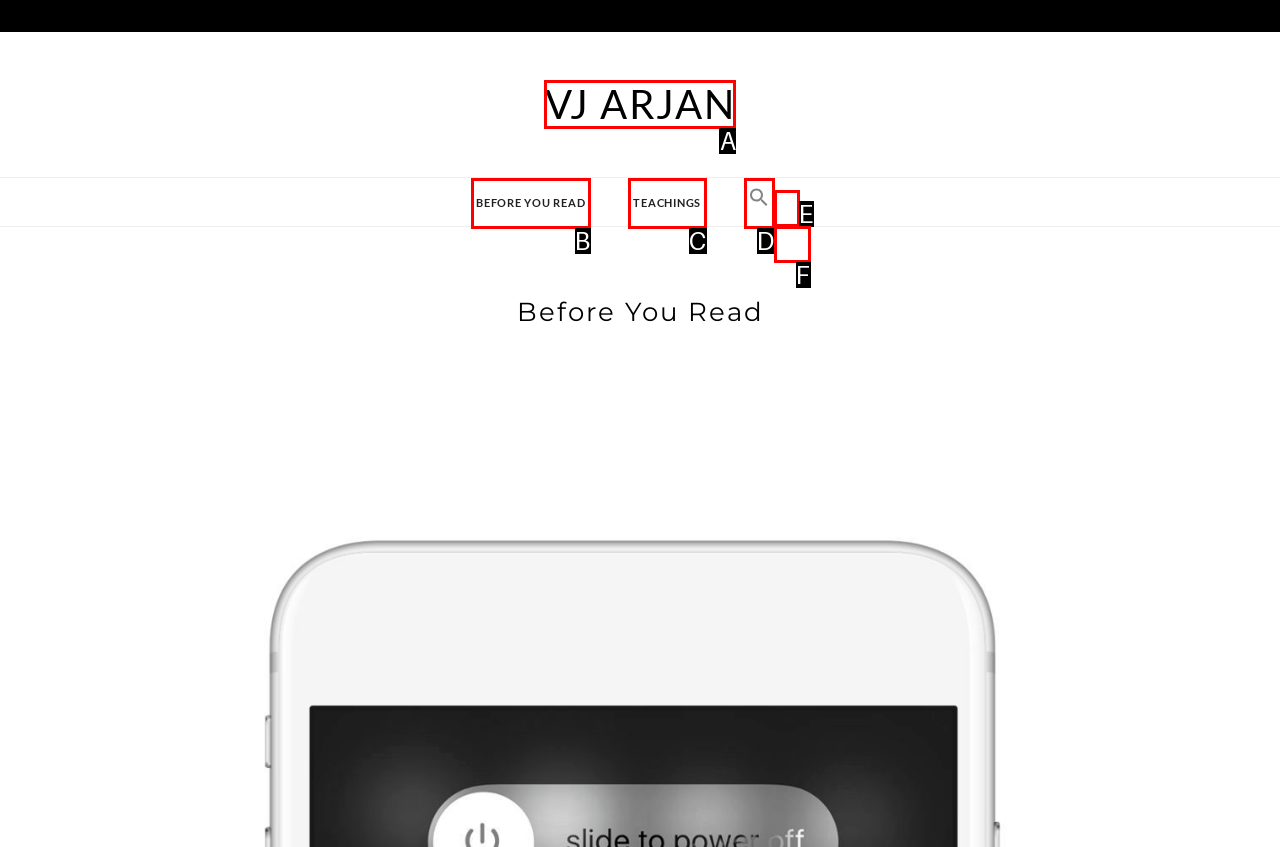Identify the option that corresponds to the given description: Teachings. Reply with the letter of the chosen option directly.

C